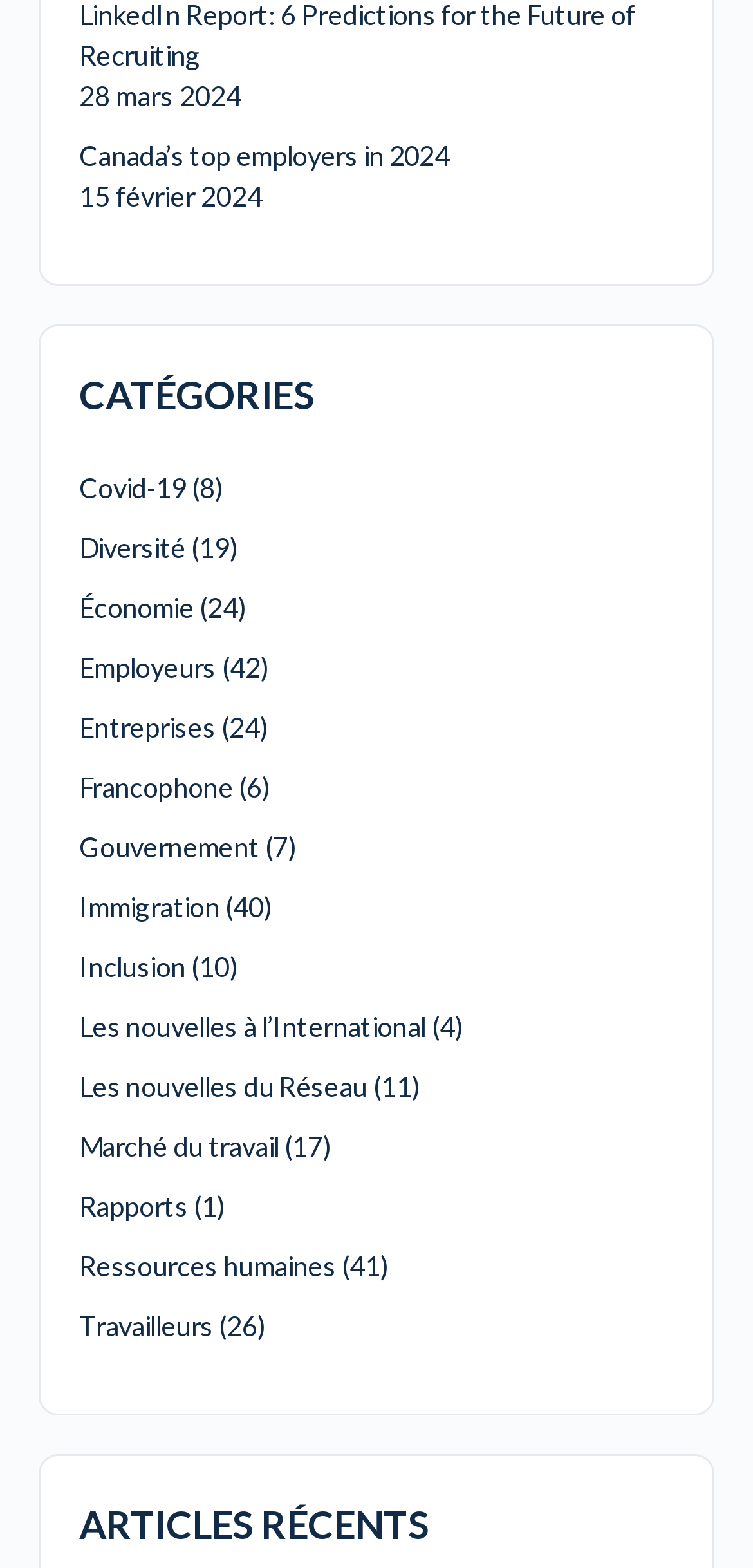Examine the image and give a thorough answer to the following question:
What is the title of the section below the categories?

The heading 'ARTICLES RÉCENTS' is located below the categories section, indicating that it is the title of the section that follows.